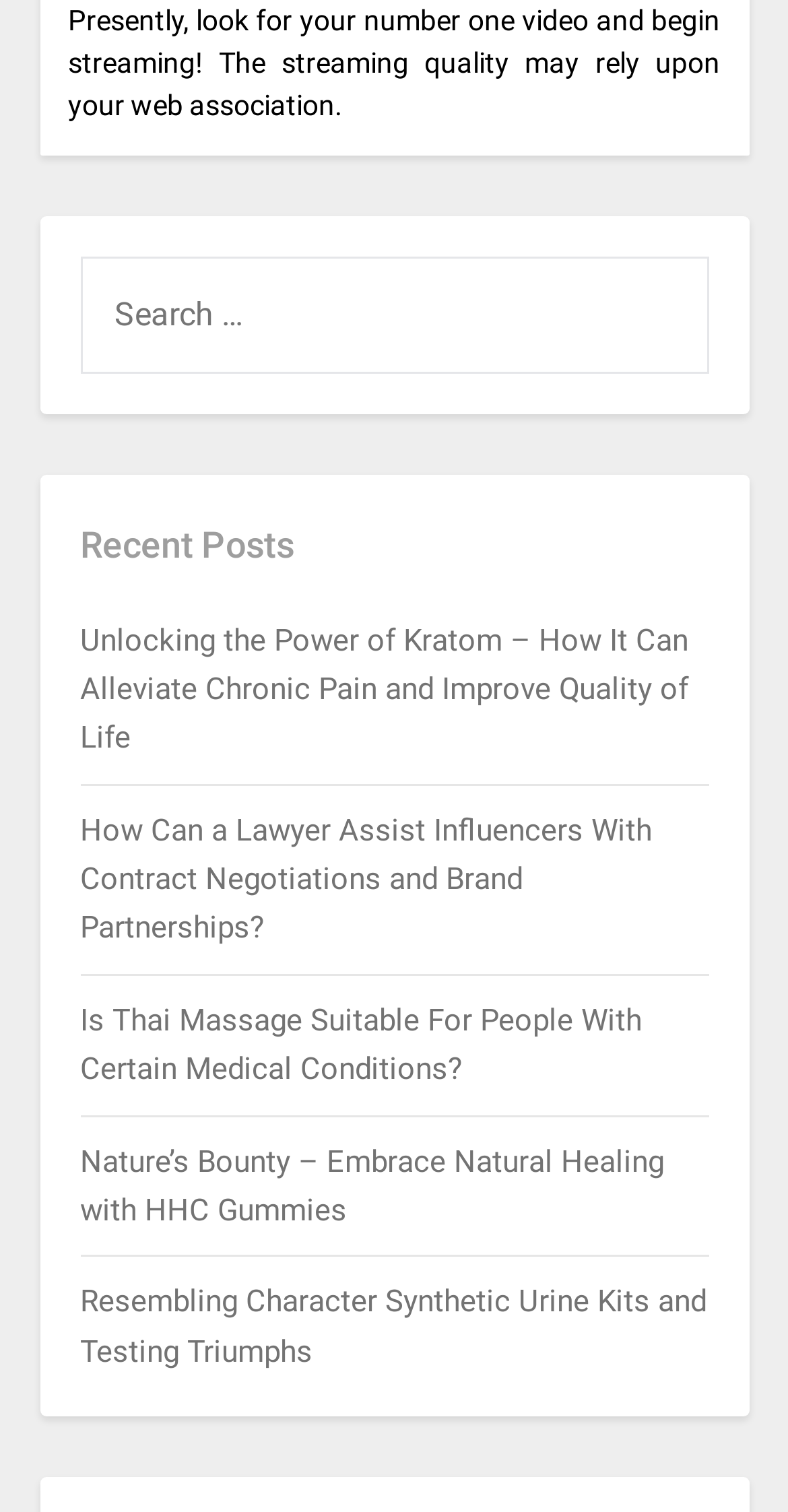Please give a concise answer to this question using a single word or phrase: 
What is the first link under 'Recent Posts'?

Unlocking the Power of Kratom